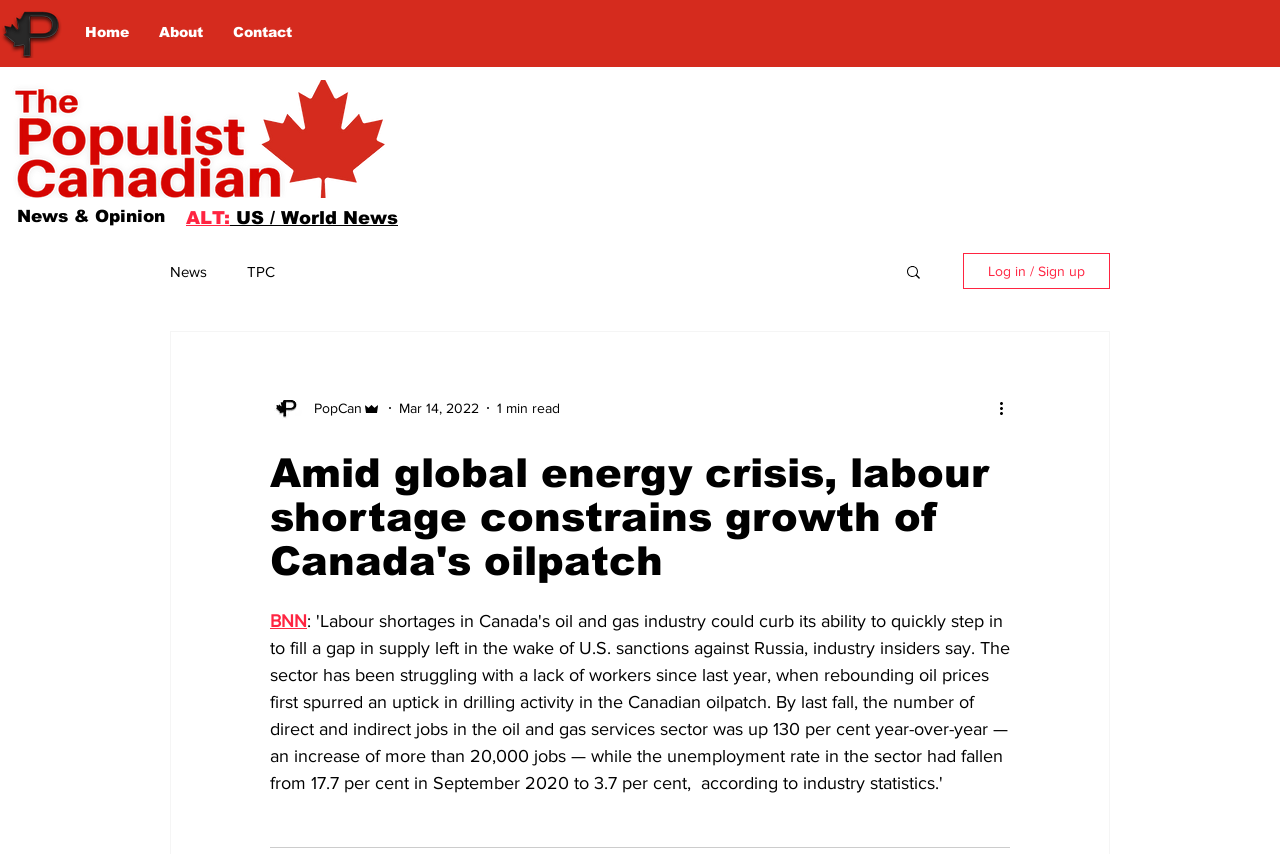What is the source of the news article?
Look at the image and respond with a single word or a short phrase.

BNN